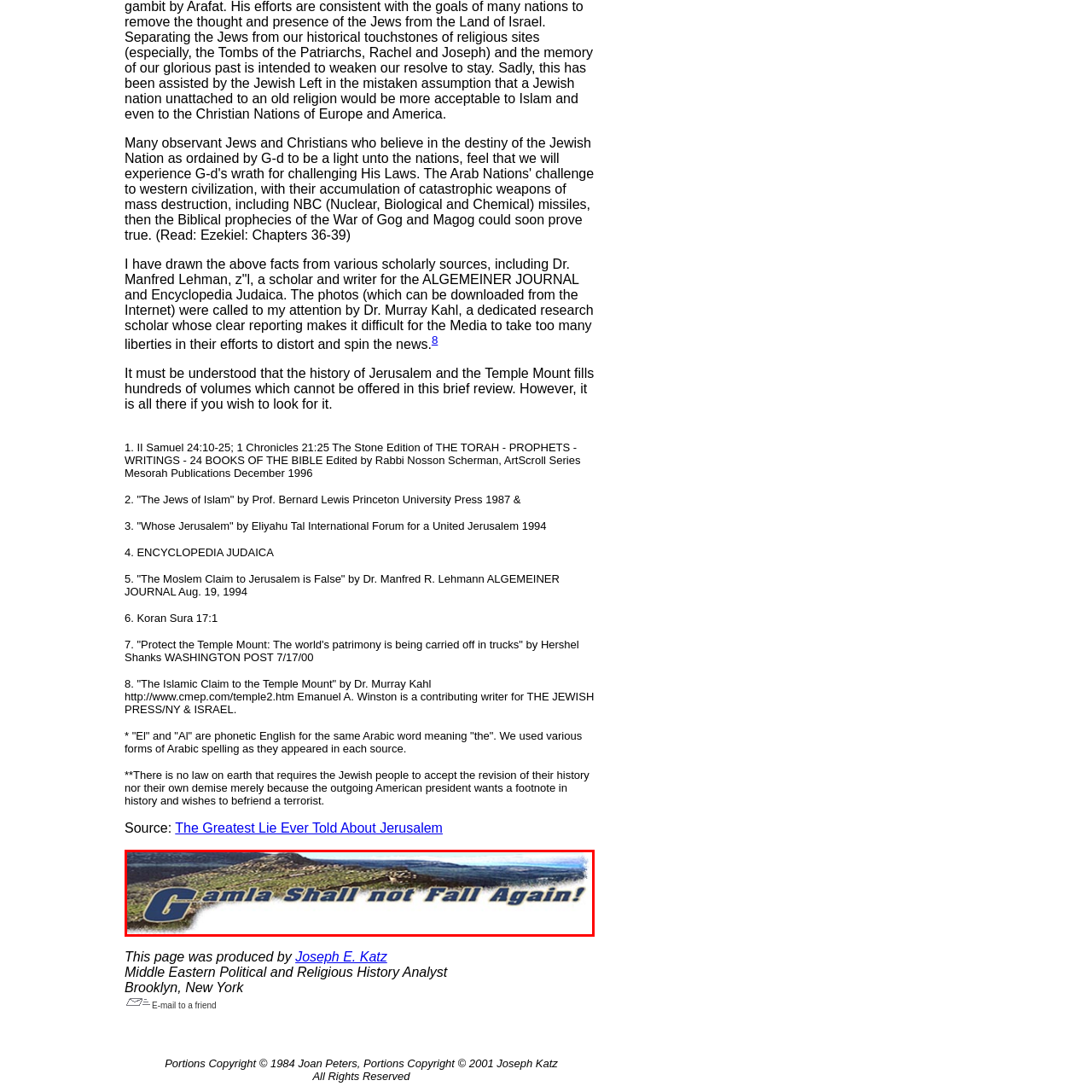Observe the image within the red boundary, What is the meaning of the phrase 'Gamla Shall not Fall Again!'? Respond with a one-word or short phrase answer.

Resilience and heritage preservation